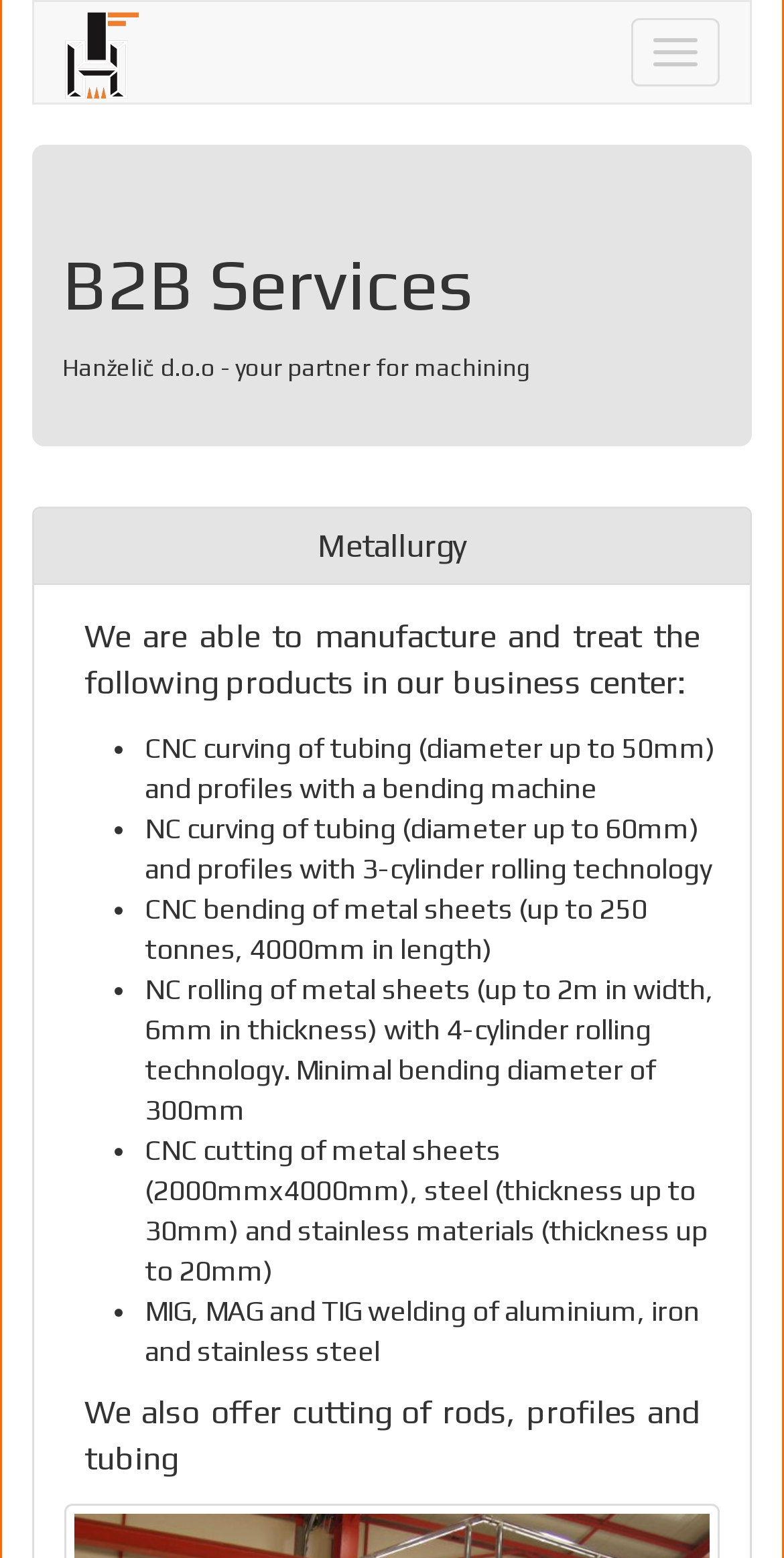Given the element description Decline, predict the bounding box coordinates for the UI element in the webpage screenshot. The format should be (top-left x, top-left y, bottom-right x, bottom-right y), and the values should be between 0 and 1.

None